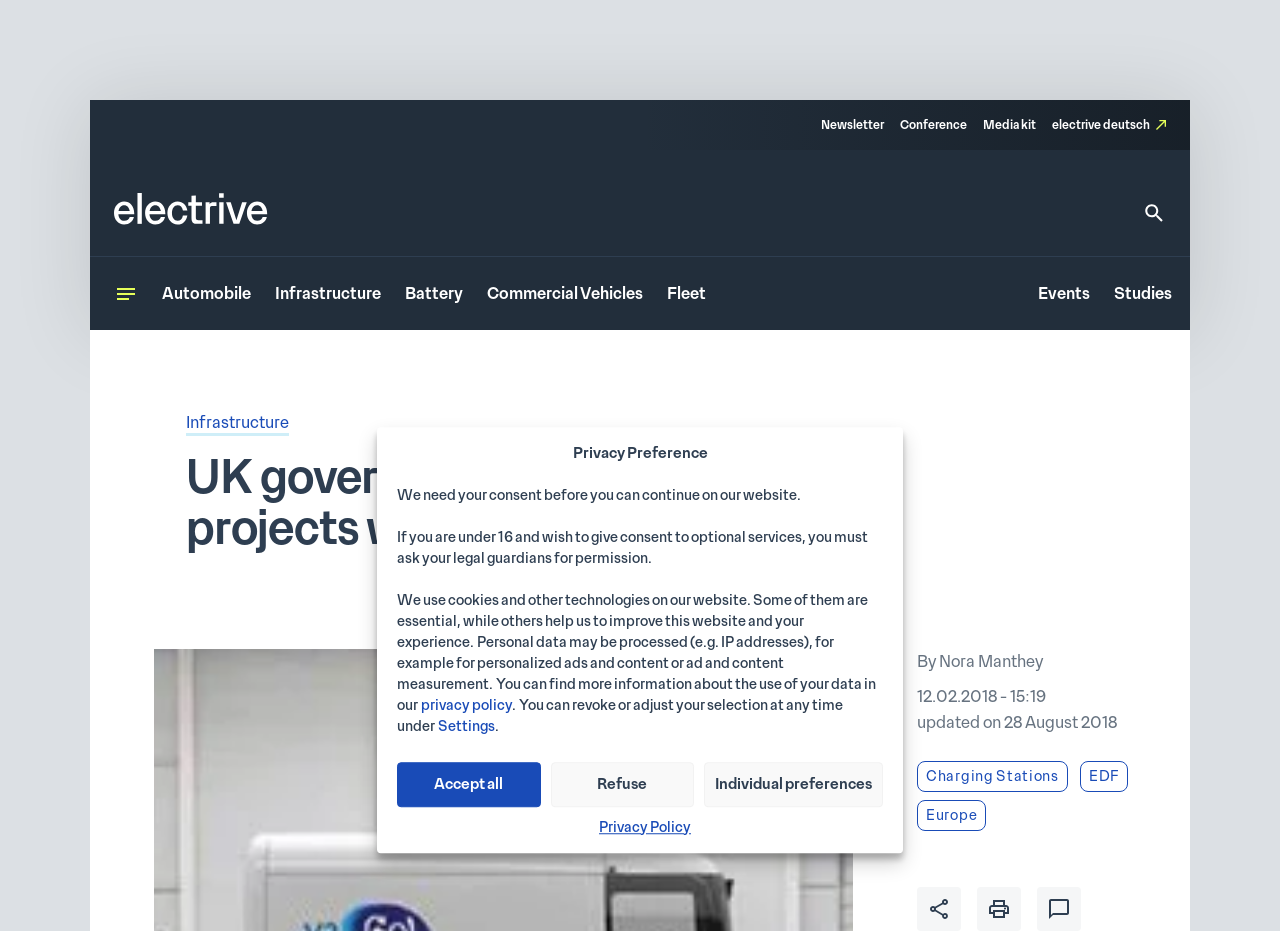Pinpoint the bounding box coordinates of the element that must be clicked to accomplish the following instruction: "Explore the automobile section". The coordinates should be in the format of four float numbers between 0 and 1, i.e., [left, top, right, bottom].

[0.127, 0.304, 0.196, 0.33]